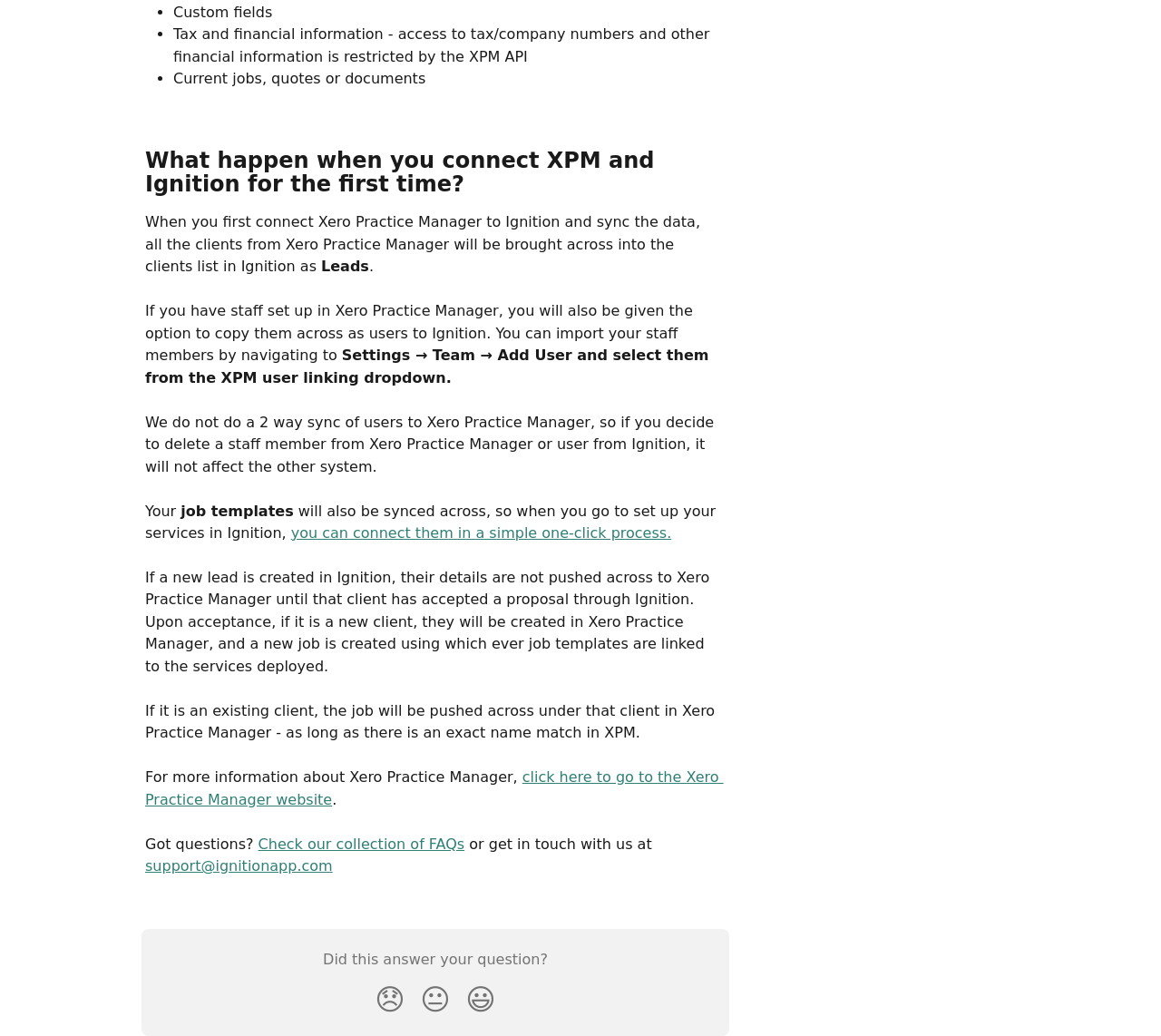What is synced across when you set up services in Ignition?
Please provide a detailed answer to the question.

Your job templates will also be synced across, so when you go to set up your services in Ignition, you can connect them in a simple one-click process.